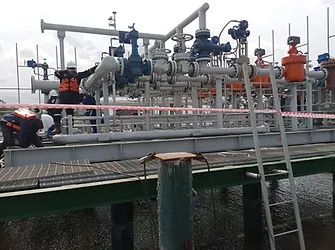Provide a comprehensive description of the image.

The image depicts a busy industrial site involving inspection services. In the foreground, workers are seen beside an elevated platform, dressed in safety gear, reflecting a commitment to safety and compliance in industrial operations. 

The background is populated with an array of piping and valves, indicating a complex network typically associated with oil and gas facilities. The blue and orange valves suggest a well-maintained infrastructure, essential for the smooth functioning of the system. A safety barrier is visible, reinforcing the importance of safety protocols in the working environment. This scene captures the essence of Fanch Energy Services' dedication to thorough inspection and operational integrity, aligning with their offerings in Source, Third Party, and OCTG Inspection Services.